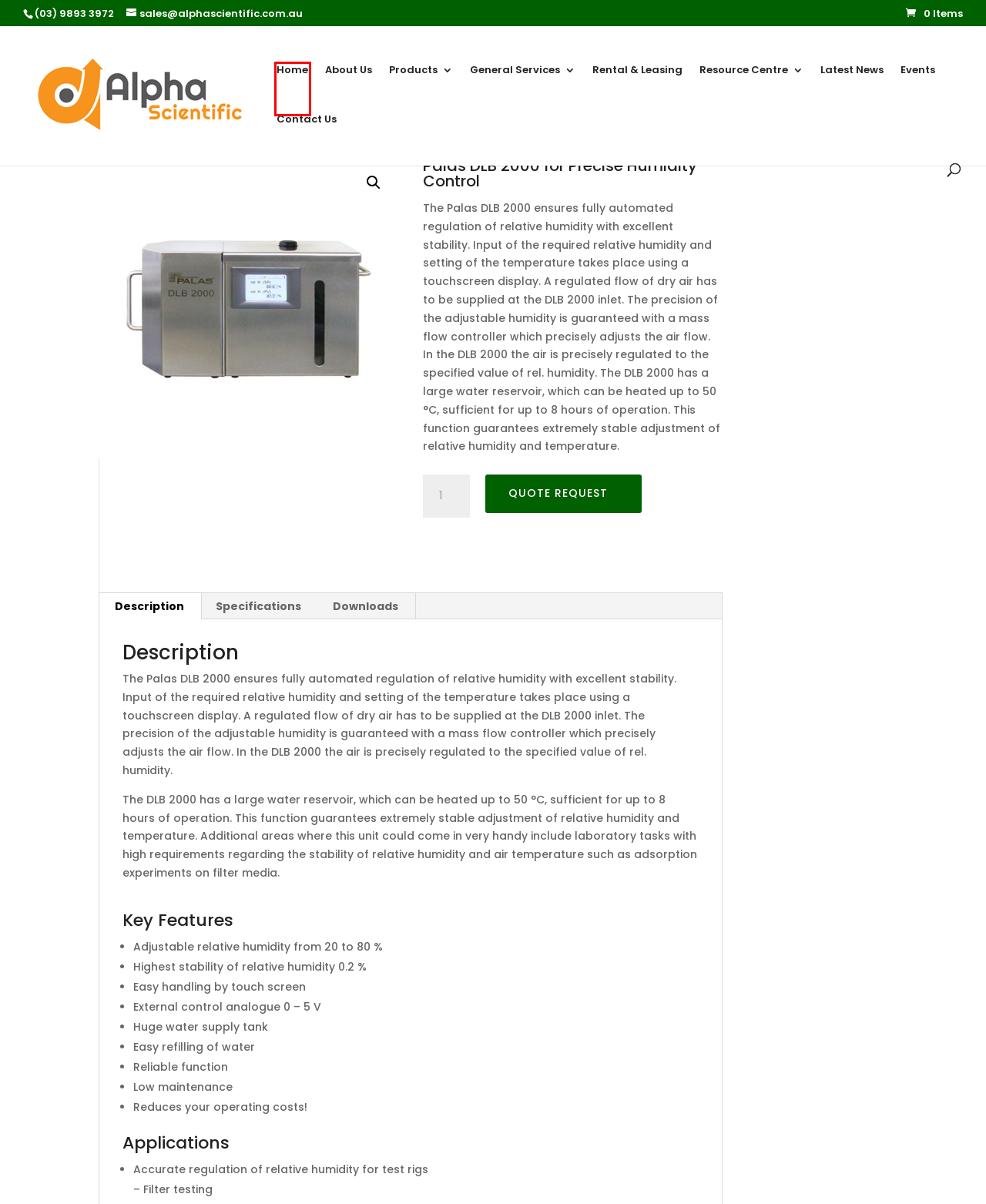You see a screenshot of a webpage with a red bounding box surrounding an element. Pick the webpage description that most accurately represents the new webpage after interacting with the element in the red bounding box. The options are:
A. Alpha Scientific - Events, Webinars, Seminars, Trade Shows
B. Alpha Scientific Pty Ltd - Scientific & Laboratory Equipment
C. Alpha Scientific Resource Center - Data Collection & More
D. Products & Categories - Alpha Scientific Pty Ltd
E. Contact Us - Alpha Scientific Pty Ltd
F. Latest News - Alpha Scientific Pty Ltd
G. General Services - Alpha Scientific Pty Ltd
H. Cart - Alpha Scientific Pty Ltd

B